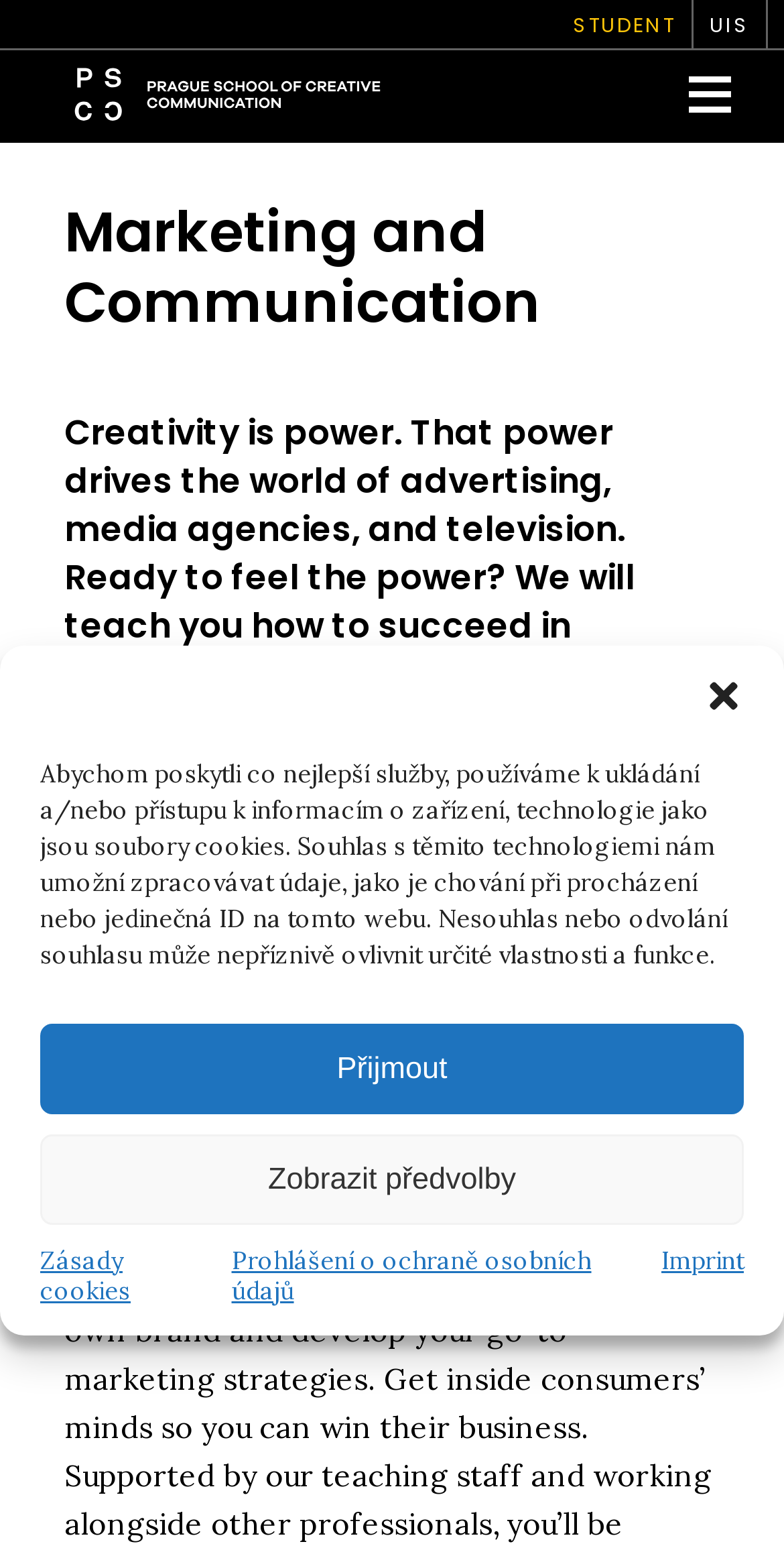Create a detailed summary of all the visual and textual information on the webpage.

The webpage is about the Prague School of Creative Communication, specifically the Marketing and Communication program. At the top, there is a heading with the school's name, accompanied by an image of the school's logo. Below the logo, there is a heading that reads "Marketing and Communication". 

A prominent section on the page is a dialog box for managing cookie consent, which is located near the top of the page and spans almost the entire width. The dialog box contains a description of how the website uses cookies and technologies to store and access device information. There are three buttons within the dialog box: "Accept", "Show preferences", and two links to "Cookie policy" and "Privacy statement" at the bottom. 

Above the dialog box, there are two links to "STUDENT" and "UIS" at the top right corner of the page. On the top right edge of the page, there is also a link with an icon. 

The main content of the page is a heading that describes the Marketing and Communication program, stating that creativity is power and that the program will teach students how to succeed in various creative disciplines while working on real-world contracts.